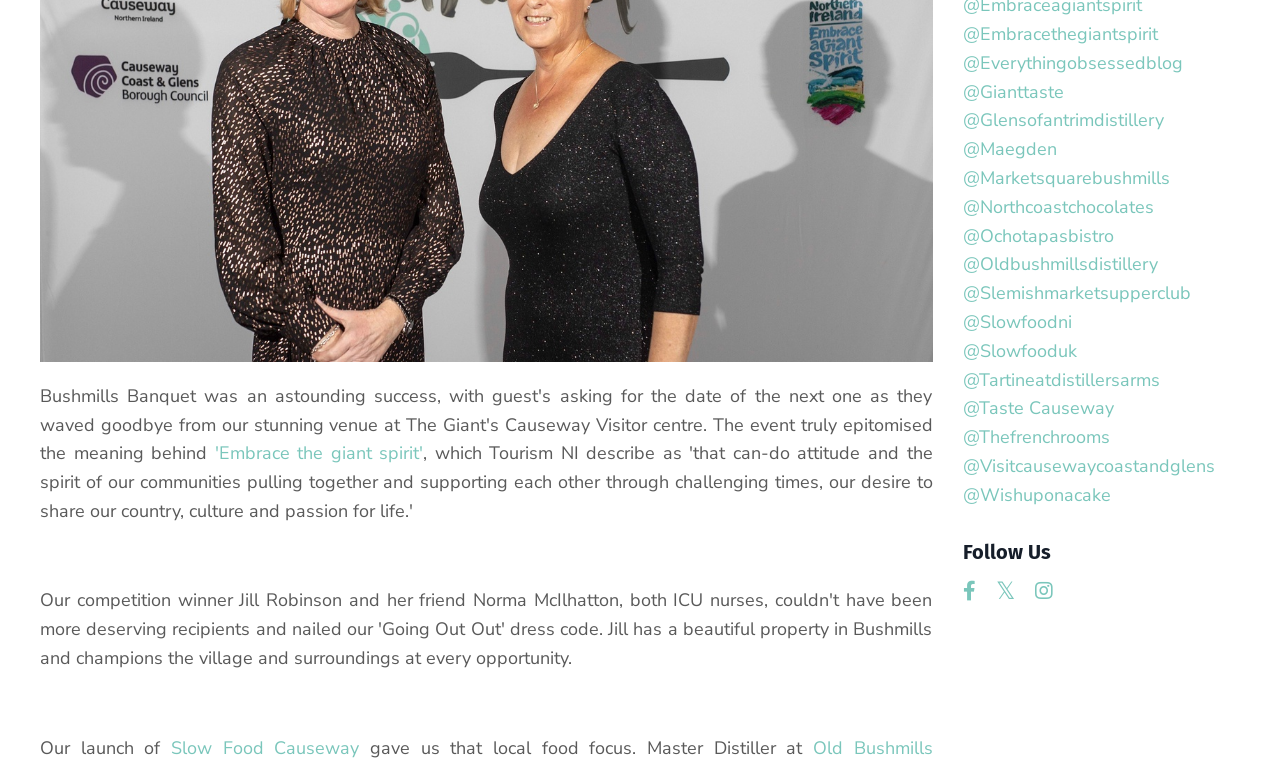Determine the bounding box for the UI element as described: "Contact us". The coordinates should be represented as four float numbers between 0 and 1, formatted as [left, top, right, bottom].

None